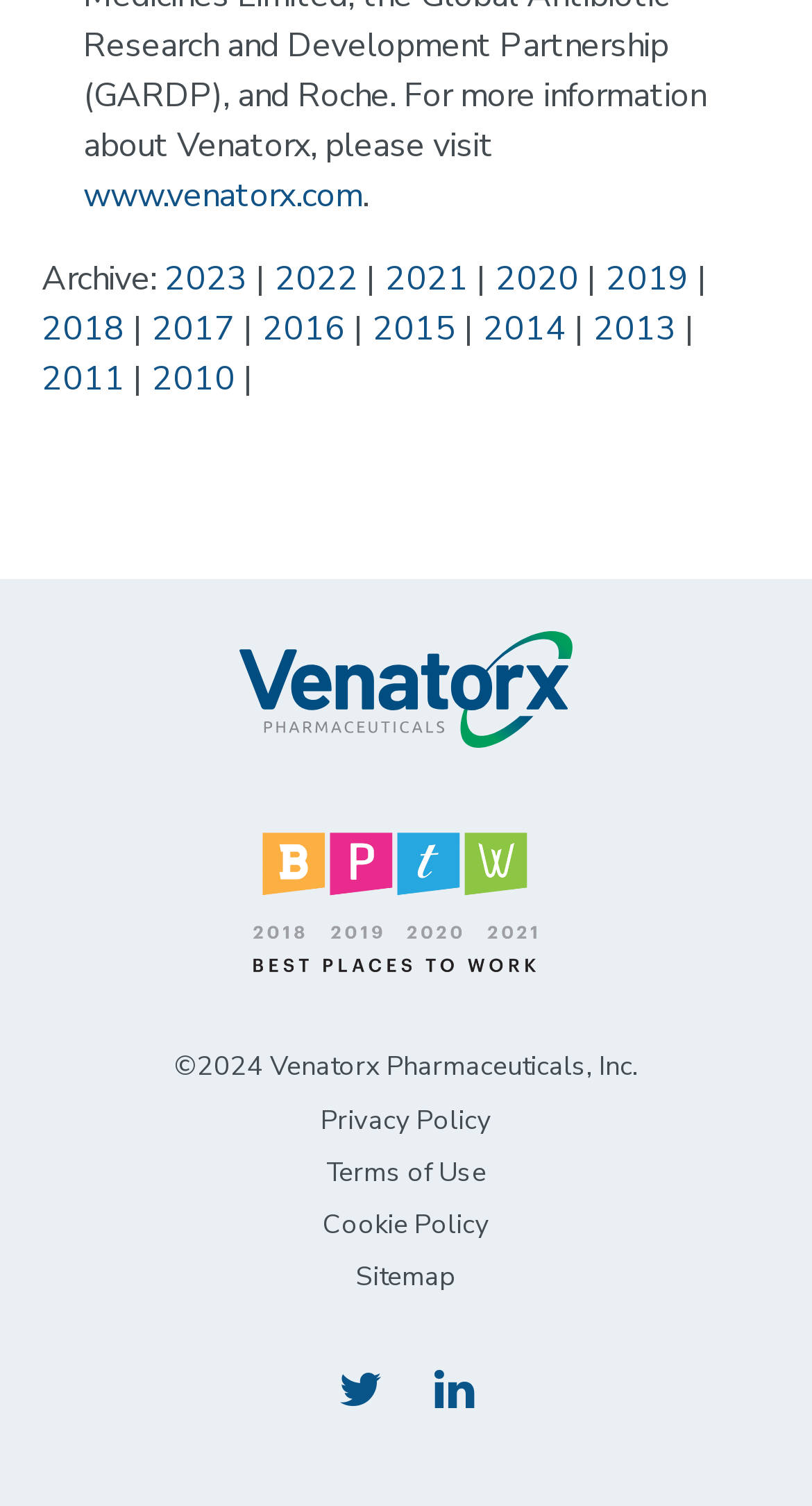Give a one-word or one-phrase response to the question:
What is the company name?

Venatorx Pharmaceuticals, Inc.